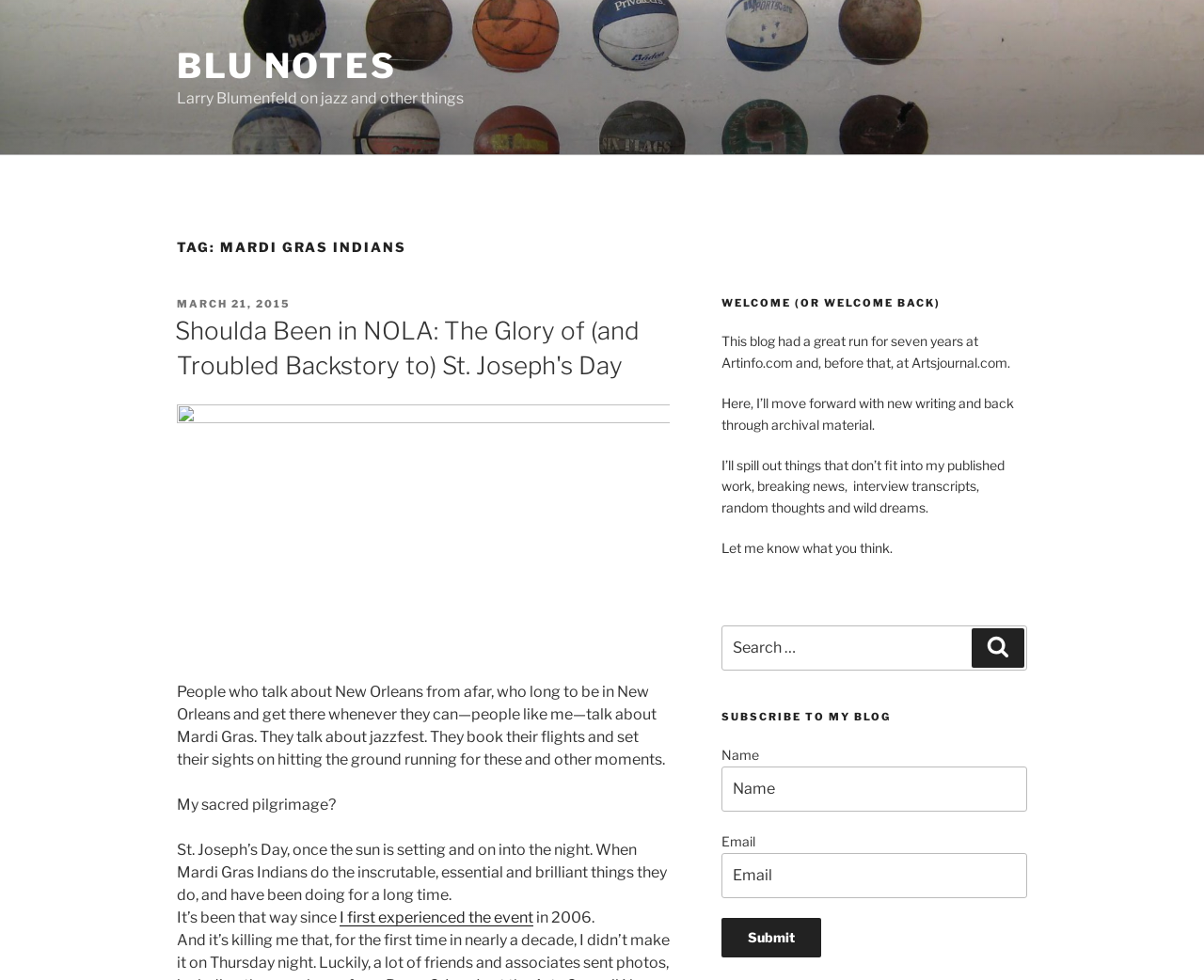Extract the main headline from the webpage and generate its text.

TAG: MARDI GRAS INDIANS